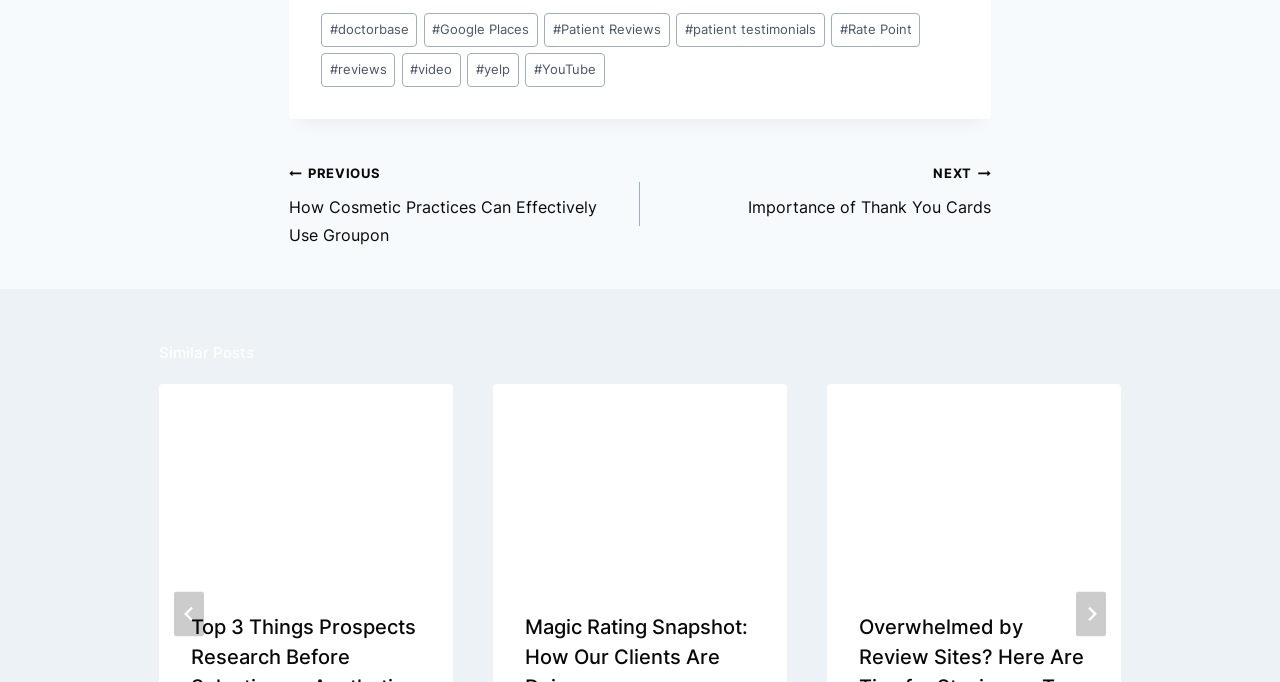Could you provide the bounding box coordinates for the portion of the screen to click to complete this instruction: "Click on the 'NEXT Importance of Thank You Cards' link"?

[0.5, 0.233, 0.774, 0.325]